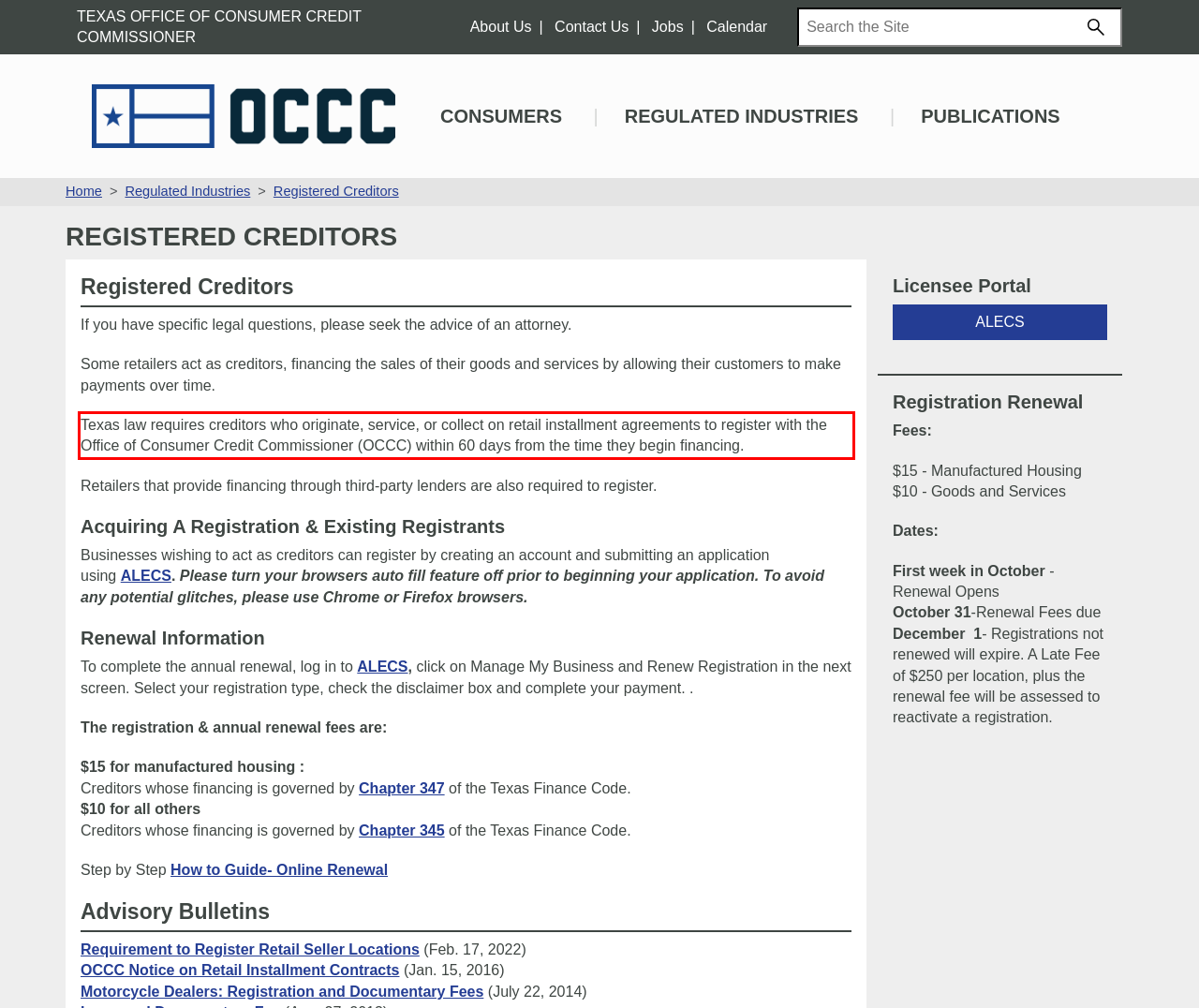Examine the webpage screenshot and use OCR to recognize and output the text within the red bounding box.

Texas law requires creditors who originate, service, or collect on retail installment agreements to register with the Office of Consumer Credit Commissioner (OCCC) within 60 days from the time they begin financing.